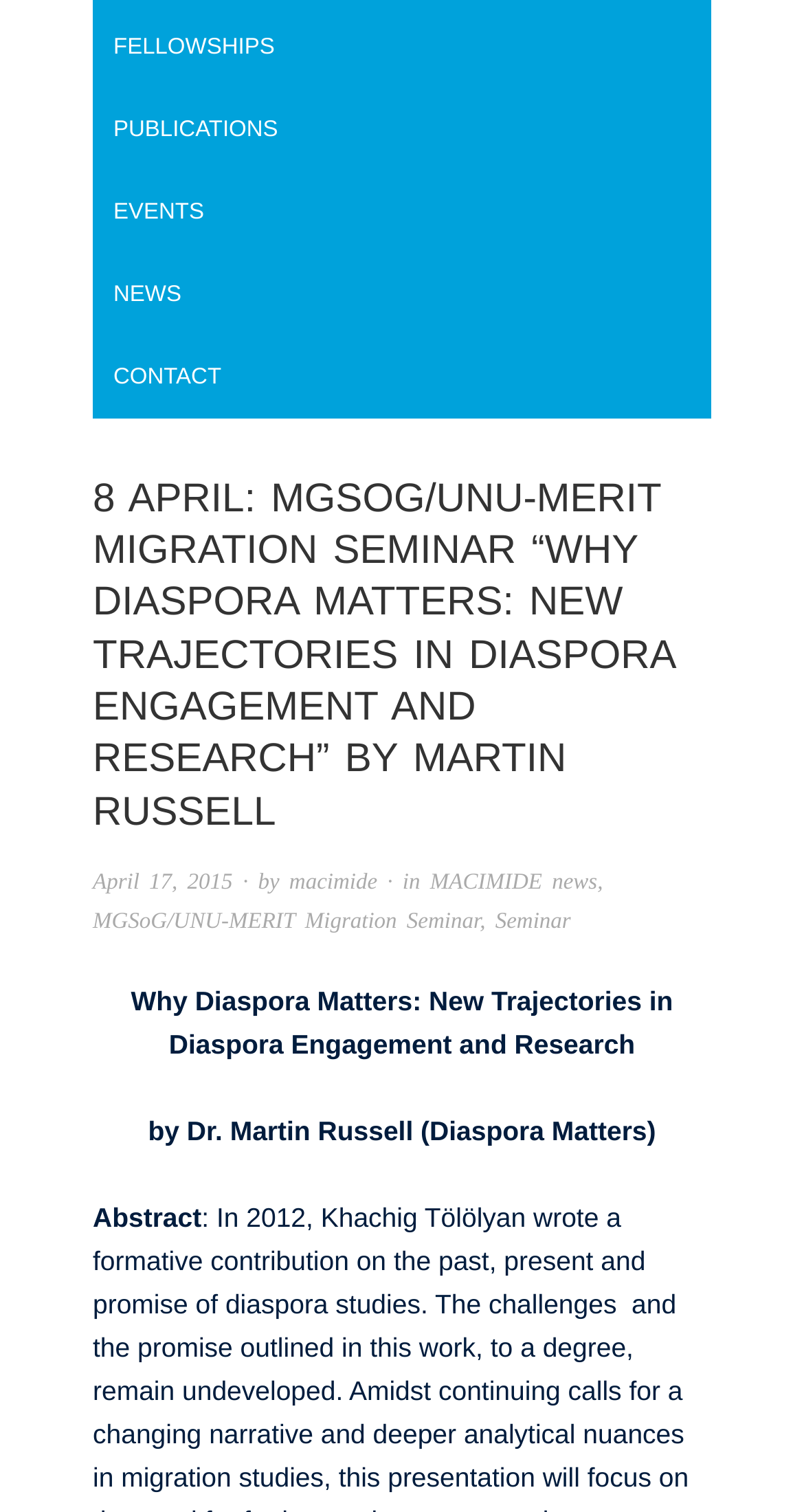Identify and provide the bounding box for the element described by: "April 17, 2015".

[0.115, 0.576, 0.289, 0.592]